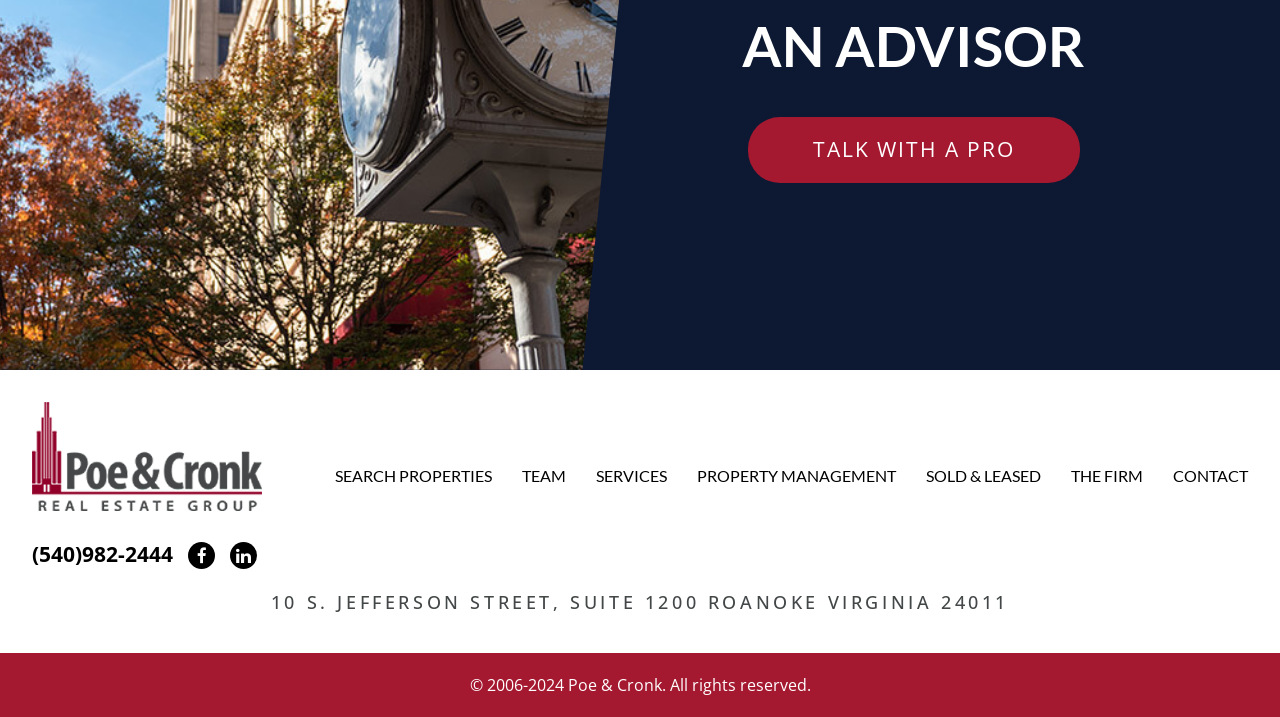Please give a concise answer to this question using a single word or phrase: 
What is the name of the company?

Poe & Cronk